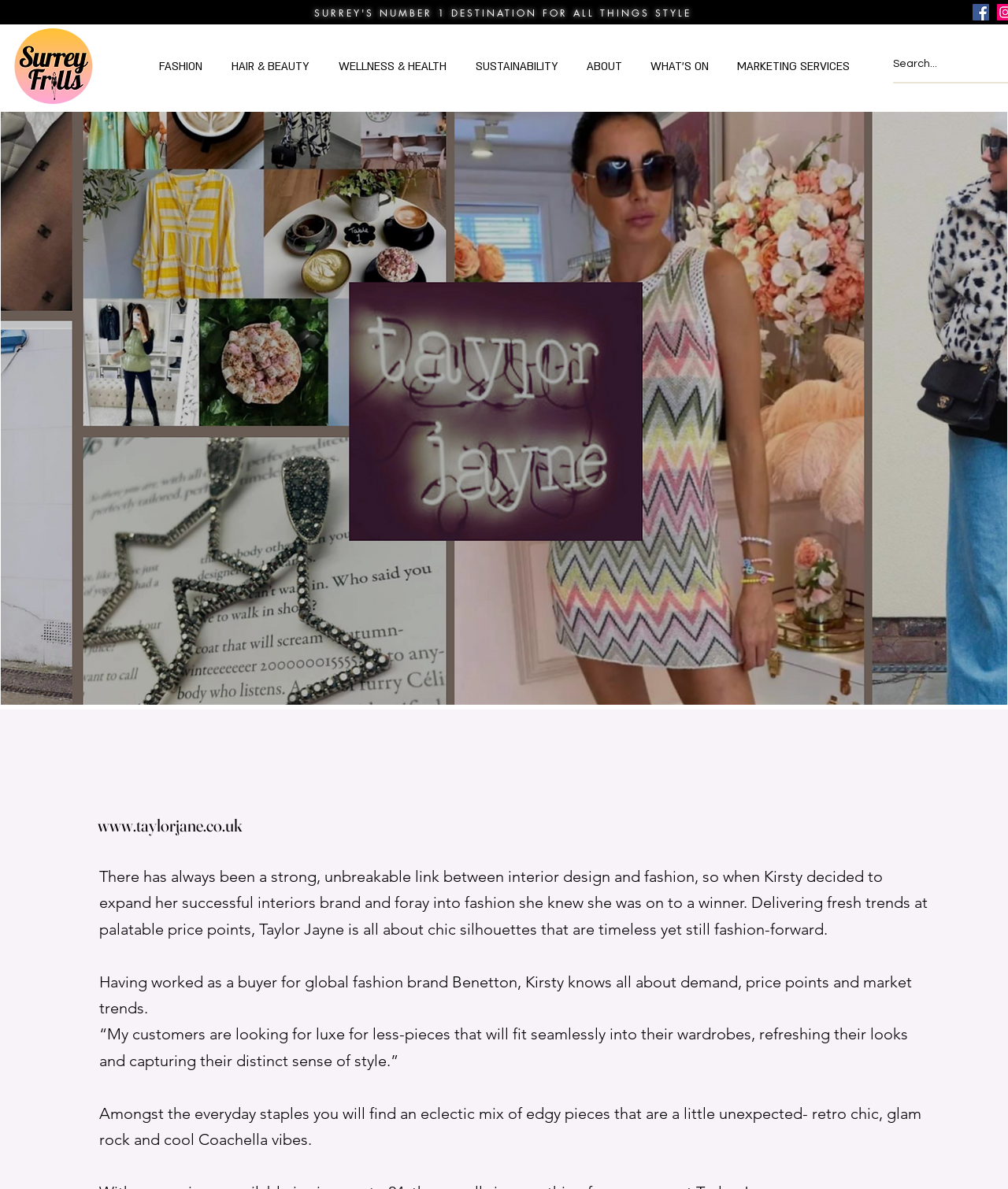Find the bounding box coordinates of the element to click in order to complete this instruction: "Check WHAT'S ON". The bounding box coordinates must be four float numbers between 0 and 1, denoted as [left, top, right, bottom].

[0.631, 0.045, 0.717, 0.067]